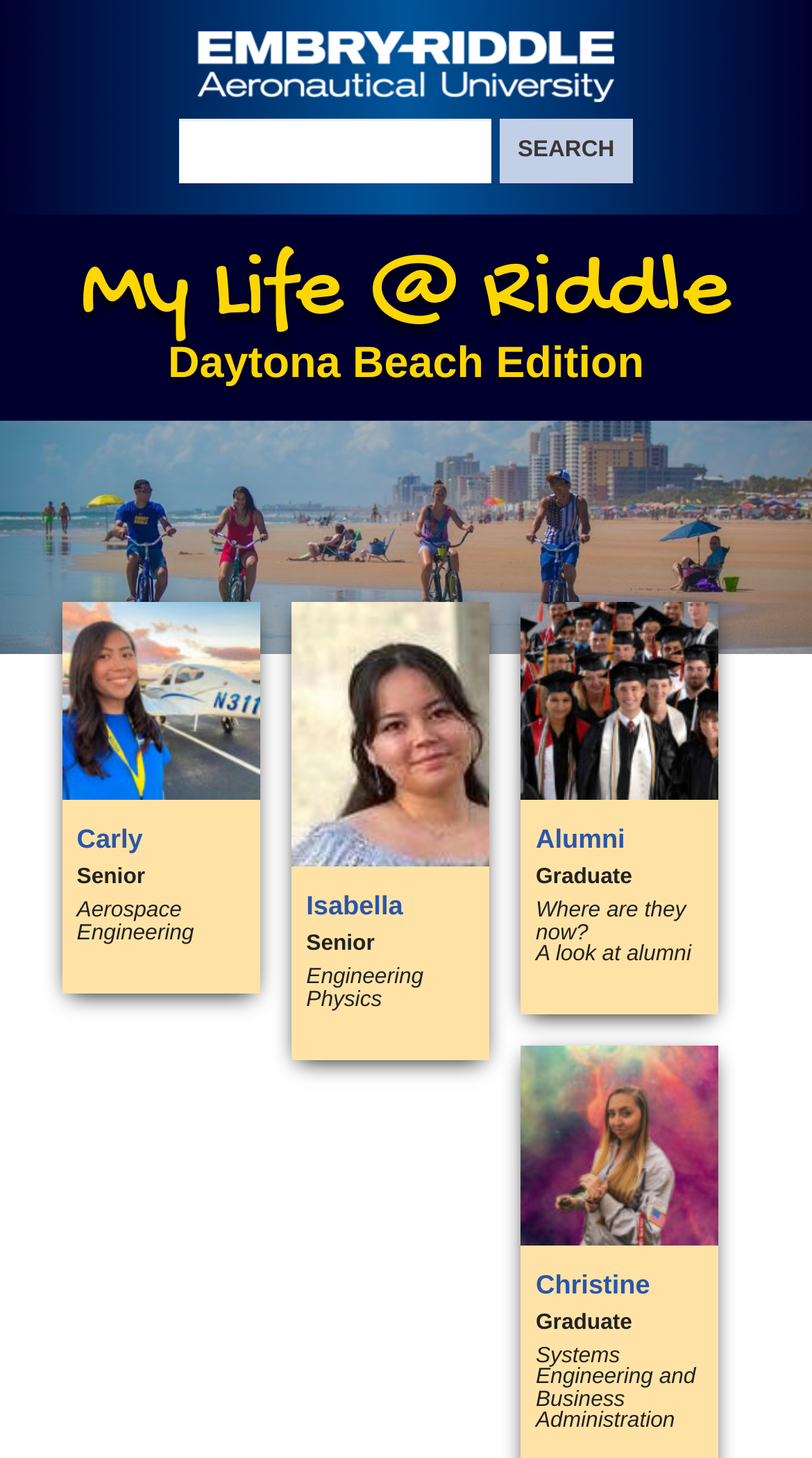Determine the bounding box coordinates of the section I need to click to execute the following instruction: "Go to My Life @ Riddle". Provide the coordinates as four float numbers between 0 and 1, i.e., [left, top, right, bottom].

[0.099, 0.163, 0.901, 0.239]